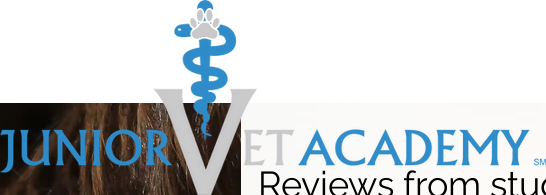Please give a one-word or short phrase response to the following question: 
What type of content is featured below the logo?

Reviews